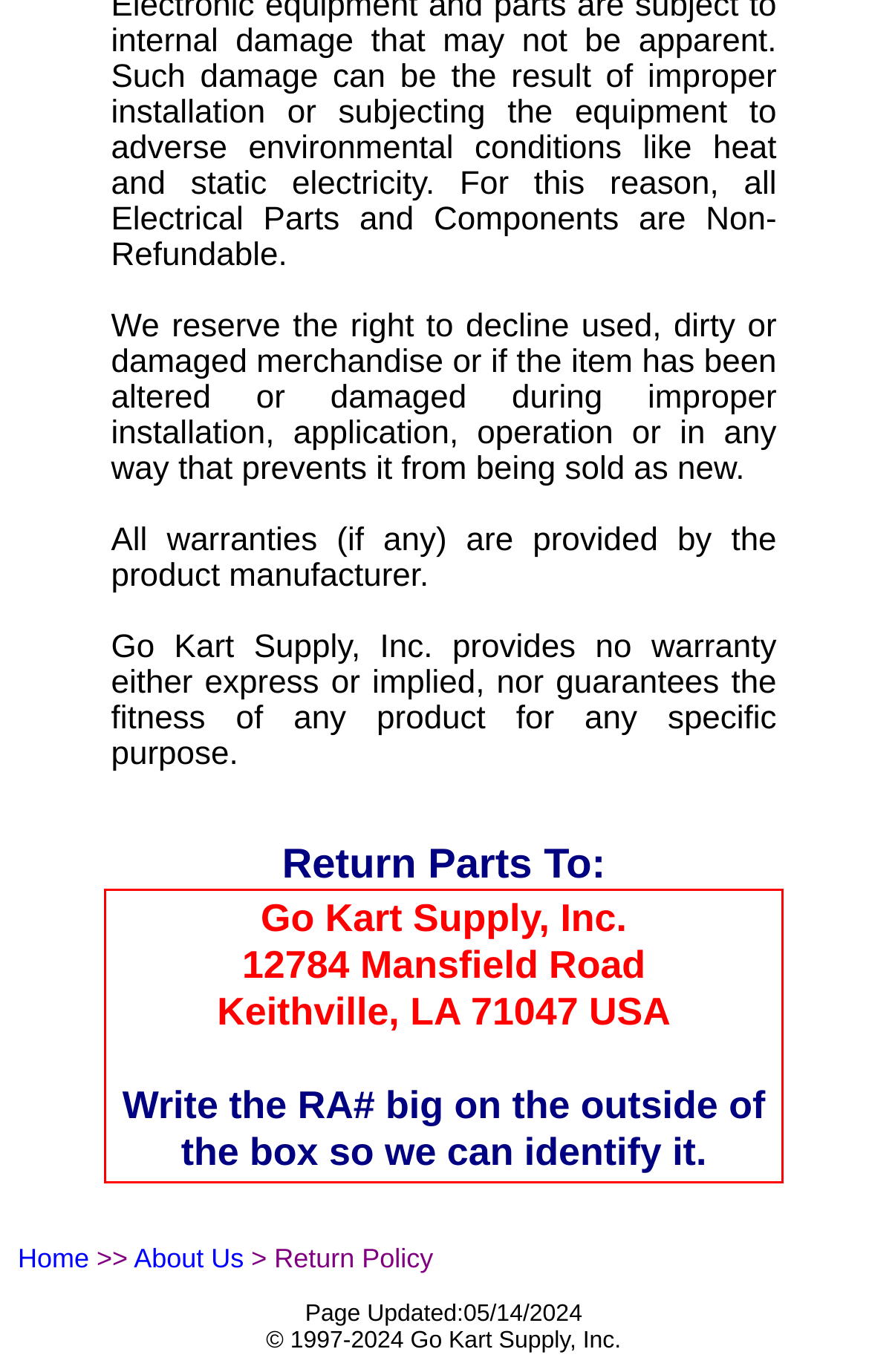Please identify and extract the text content from the UI element encased in a red bounding box on the provided webpage screenshot.

Go Kart Supply, Inc. 12784 Mansfield Road Keithville, LA 71047 USA Write the RA# big on the outside of the box so we can identify it.